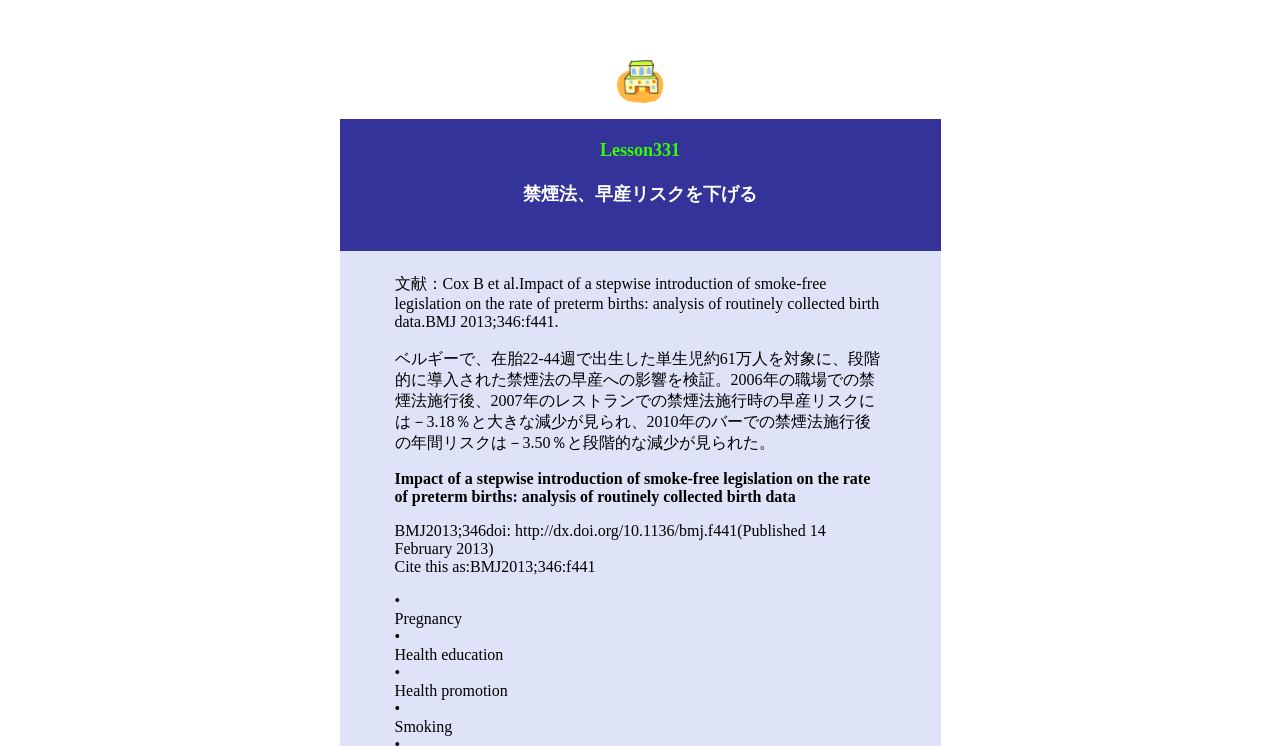What is the format of the citation?
Please answer the question with a detailed and comprehensive explanation.

I determined the format of the citation by looking at the text 'Cite this as:BMJ2013;346:f441' within the StaticText element, which suggests that the citation format is 'BMJ2013;346:f441'.